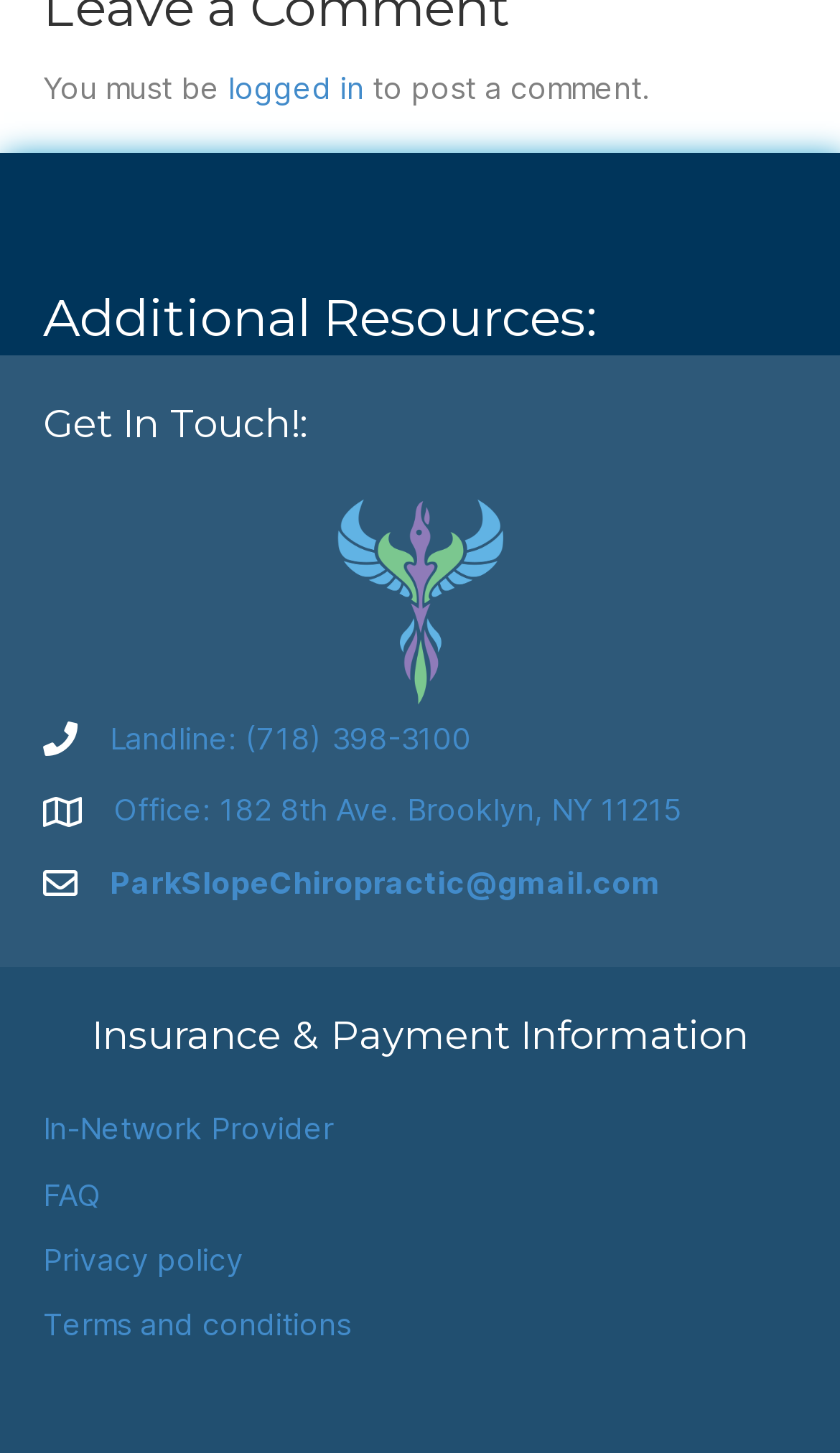What is the name of the chiropractic office?
Examine the image closely and answer the question with as much detail as possible.

I found the name of the office by looking at the image element with the text 'logo_parkslopechiropractor600' which is located at the coordinates [0.397, 0.341, 0.603, 0.488].